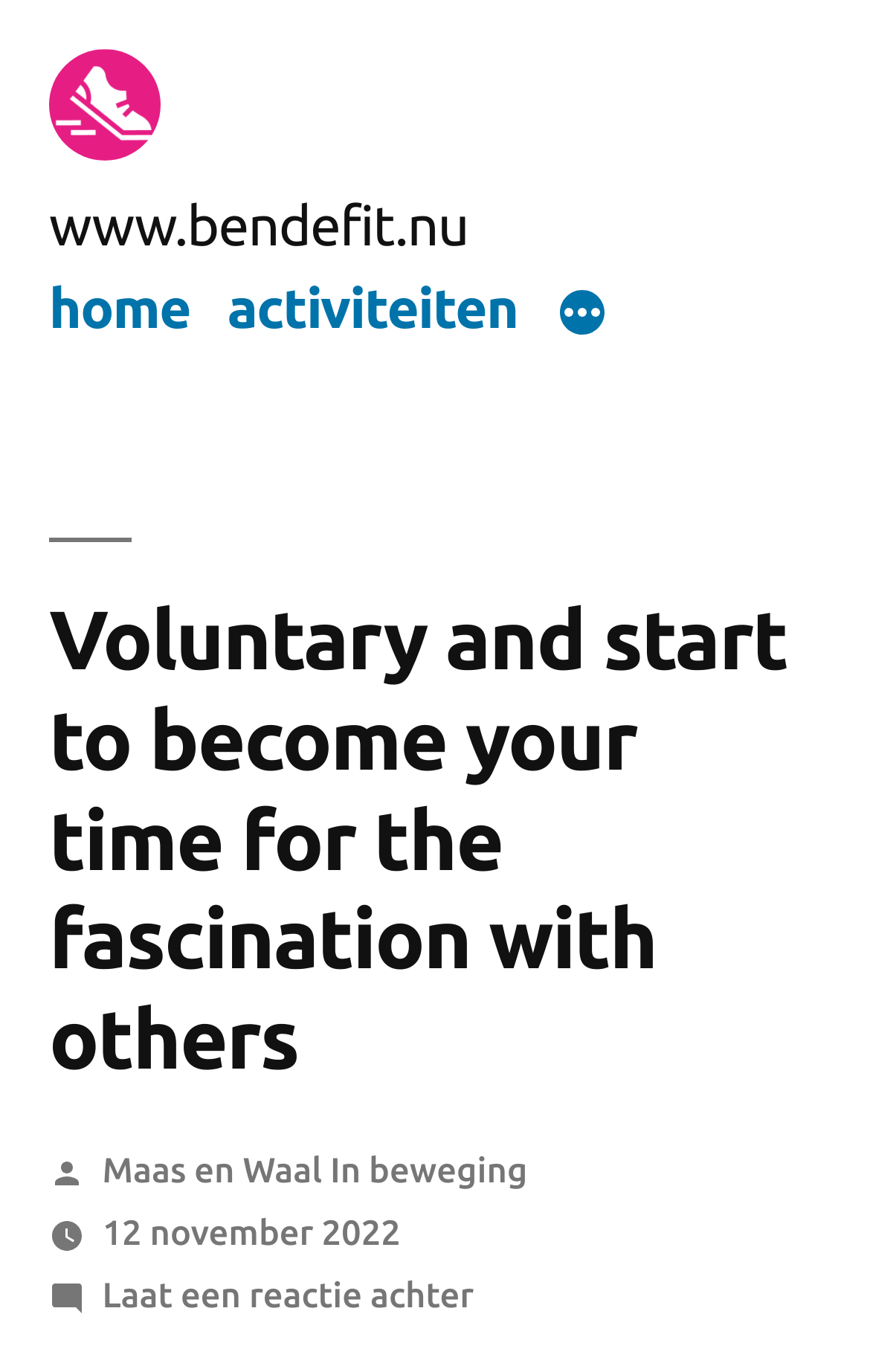What is the date of the post?
Carefully examine the image and provide a detailed answer to the question.

I found the date of the post by looking at the link '12 november 2022' which is located below the header and above the text 'Laat een reactie achter op Voluntary and start to become your time for the fascination with others'.